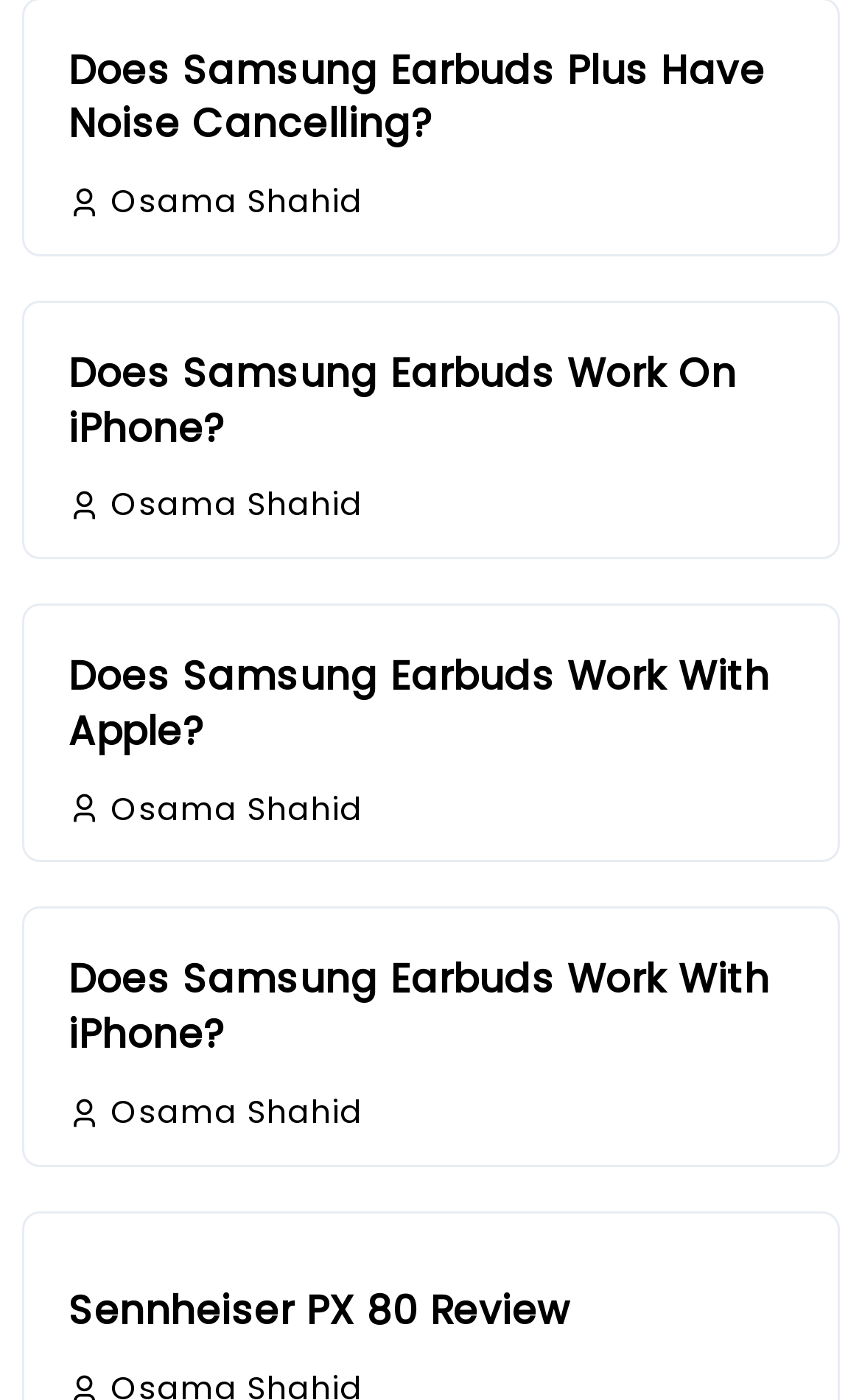Specify the bounding box coordinates of the area to click in order to follow the given instruction: "switch to german."

None